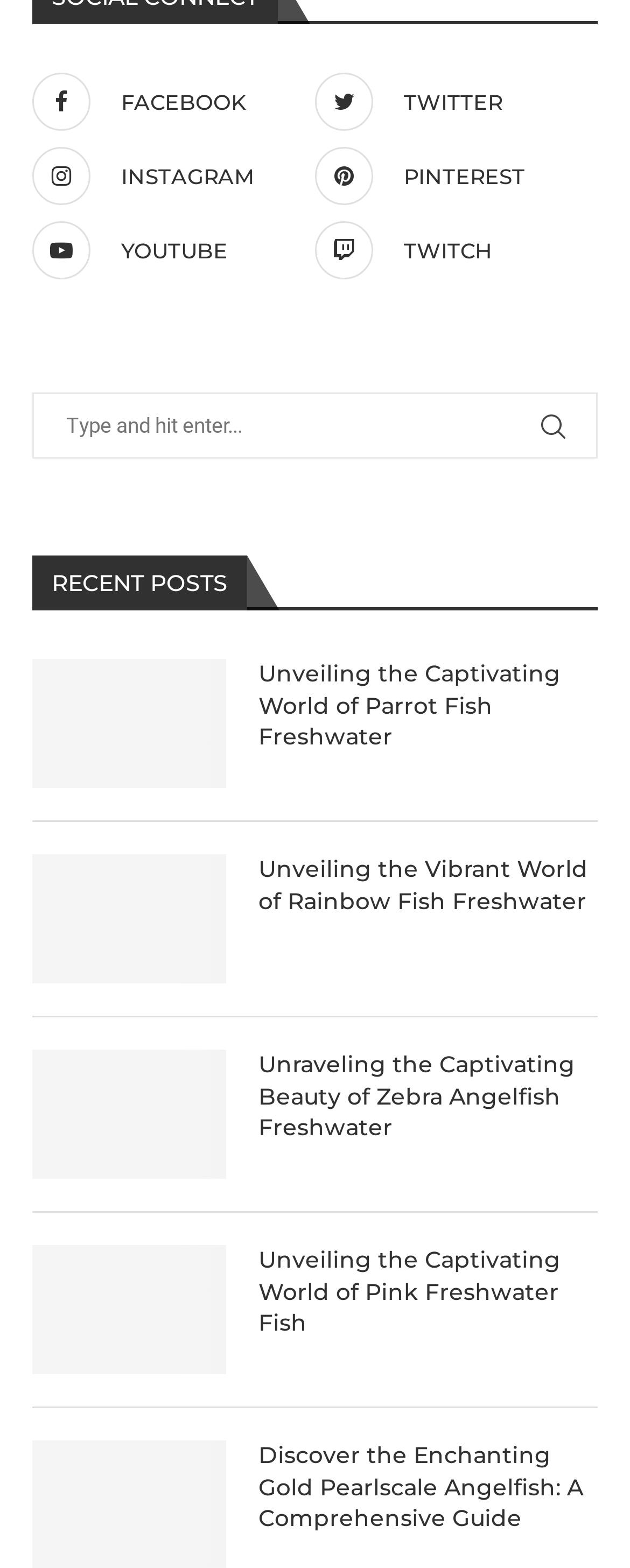Pinpoint the bounding box coordinates of the clickable element to carry out the following instruction: "Search for something."

[0.051, 0.487, 0.949, 0.529]